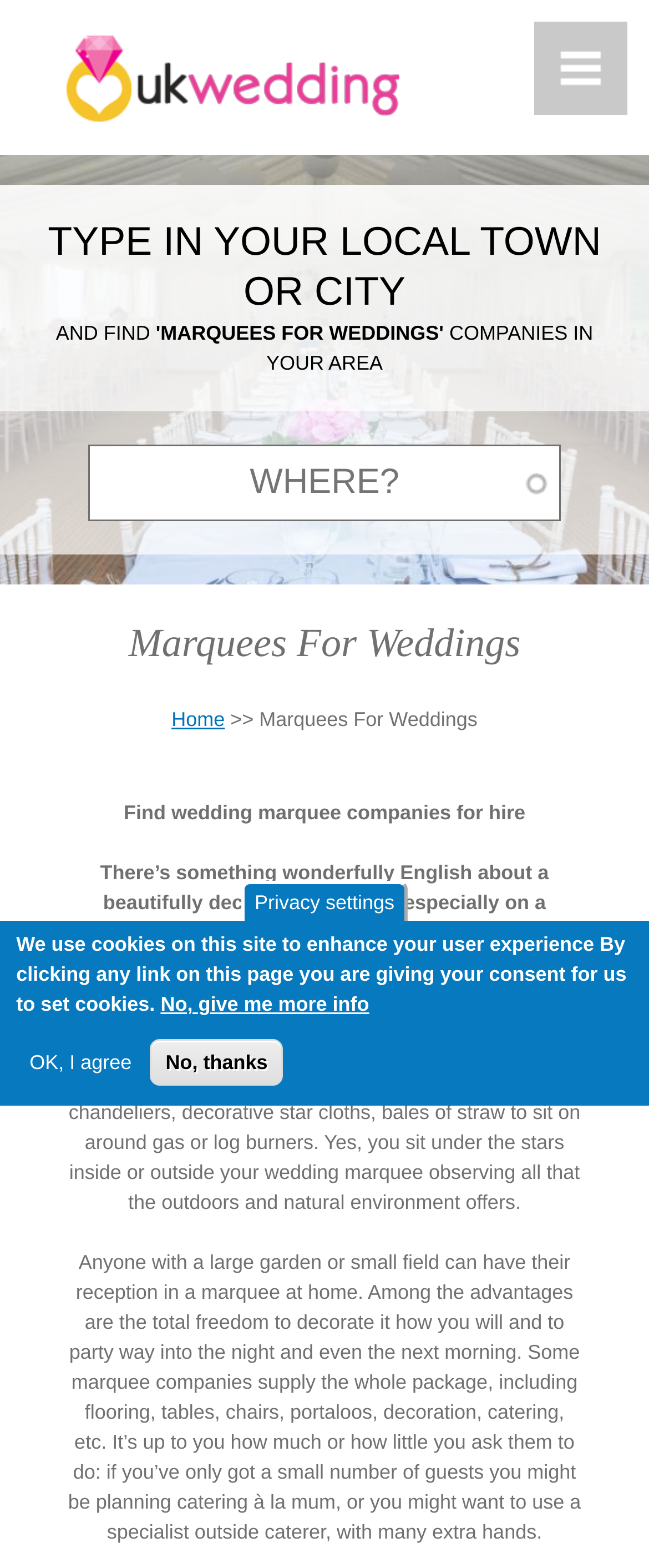Answer the question using only a single word or phrase: 
What can users do with a large garden or small field?

Have their reception in a marquee at home